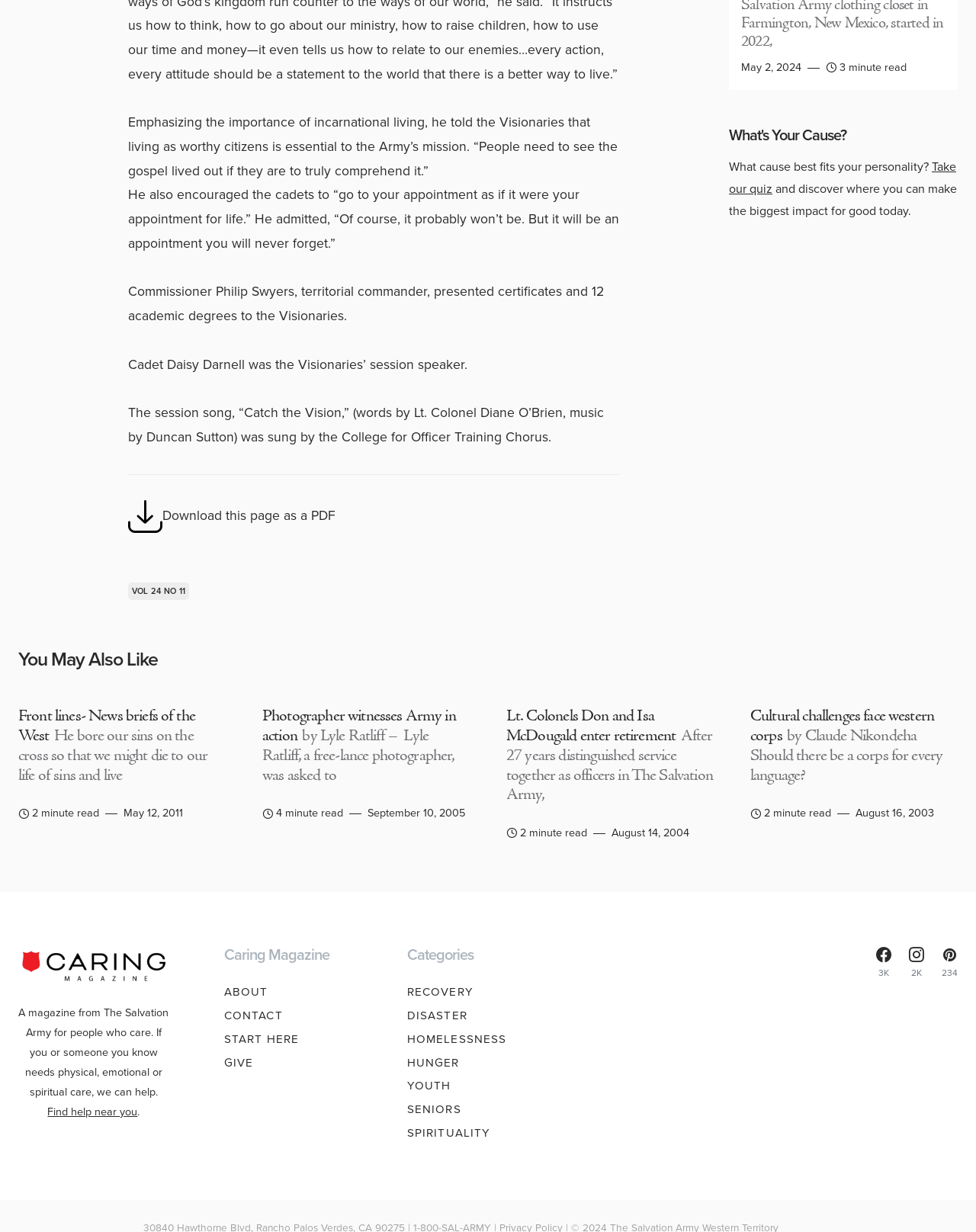Return the bounding box coordinates of the UI element that corresponds to this description: "Take our quiz". The coordinates must be given as four float numbers in the range of 0 and 1, [left, top, right, bottom].

[0.747, 0.128, 0.98, 0.16]